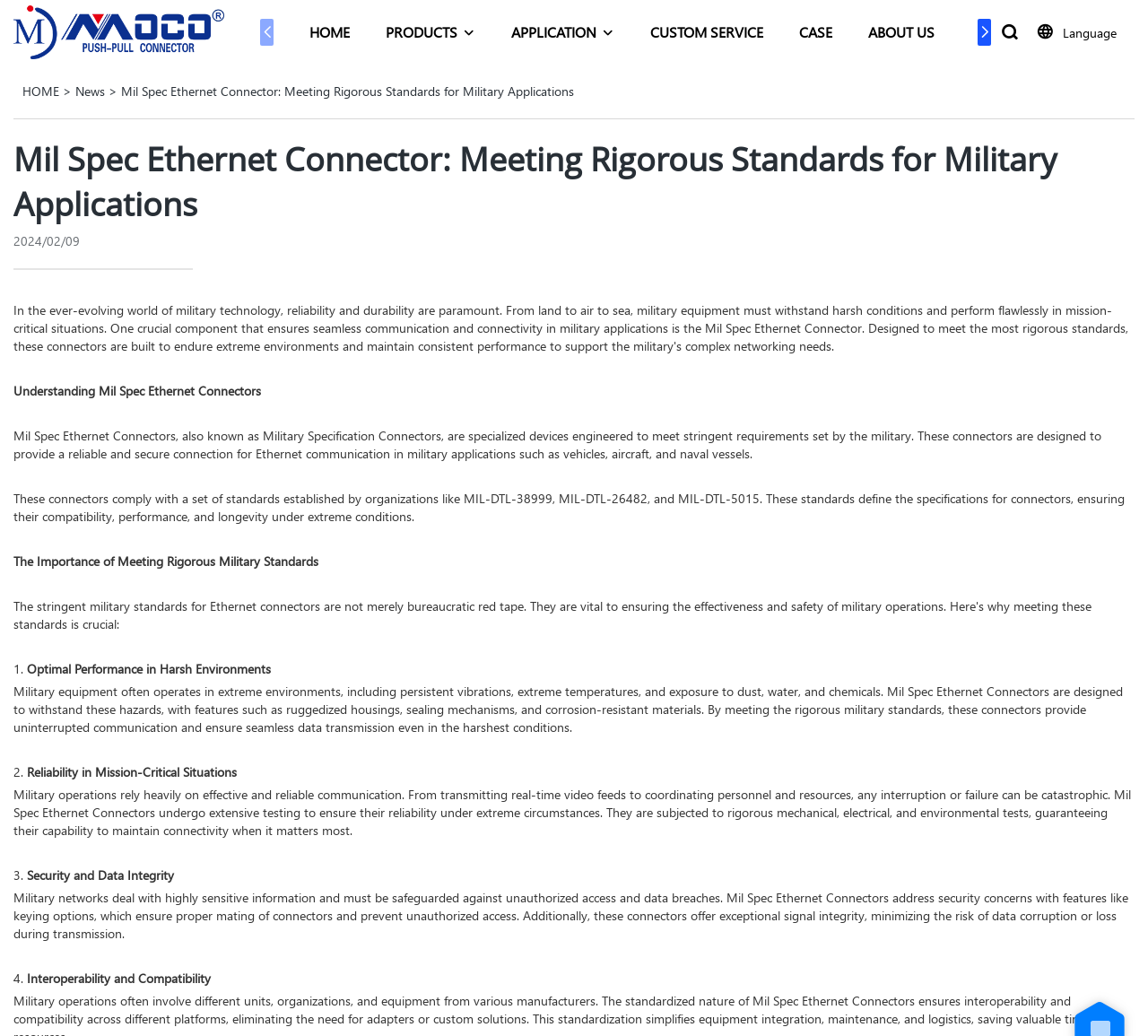Please specify the bounding box coordinates of the clickable section necessary to execute the following command: "learn about custom service".

[0.566, 0.018, 0.665, 0.043]